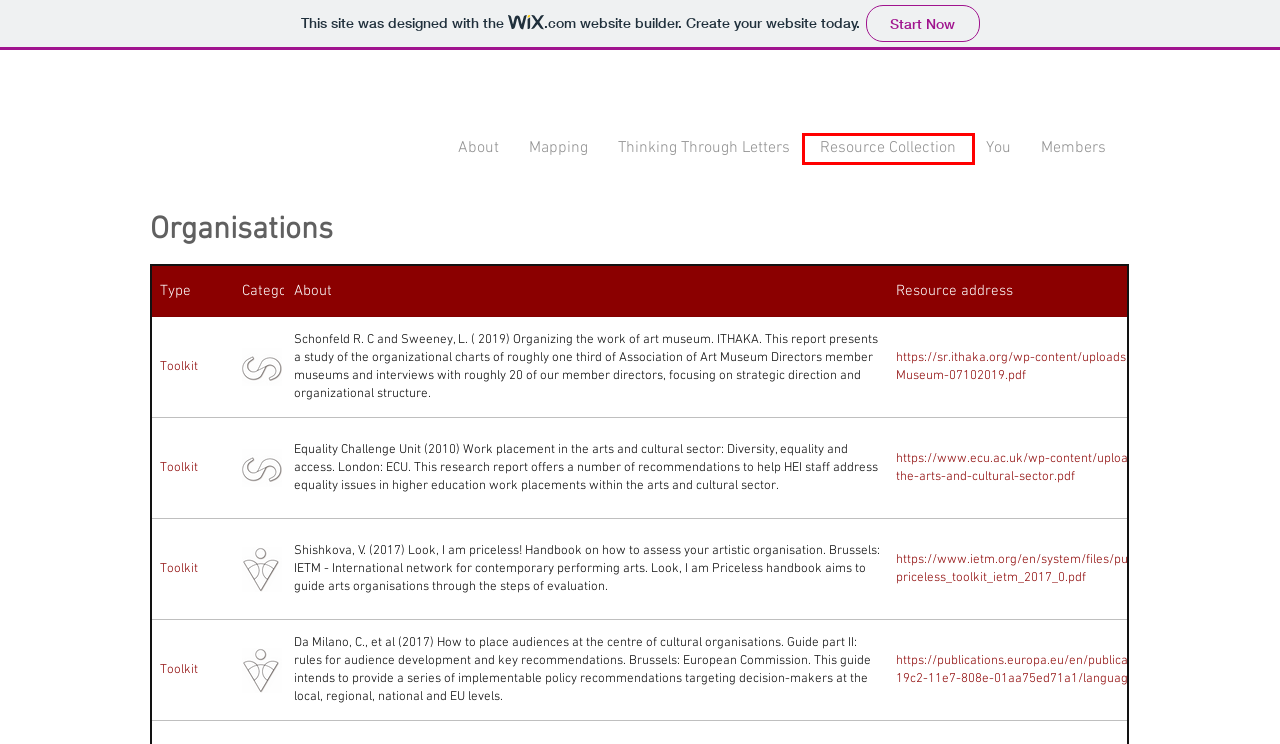After examining the screenshot of a webpage with a red bounding box, choose the most accurate webpage description that corresponds to the new page after clicking the element inside the red box. Here are the candidates:
A. You | Birkbeck ARTS MAPS
B. Toolkit
C. Mapping | Birkbeck ARTS MAPS
D. Members | Birkbeck ARTS MAPS
E. Thinking Through Letters | Birkbeck ARTS MAPS
F. About | Birkbeck ARTS MAPS
G. Study on audience development - Publications Office of the EU
H. Resource Collection | Birkbeck ARTS MAPS

H